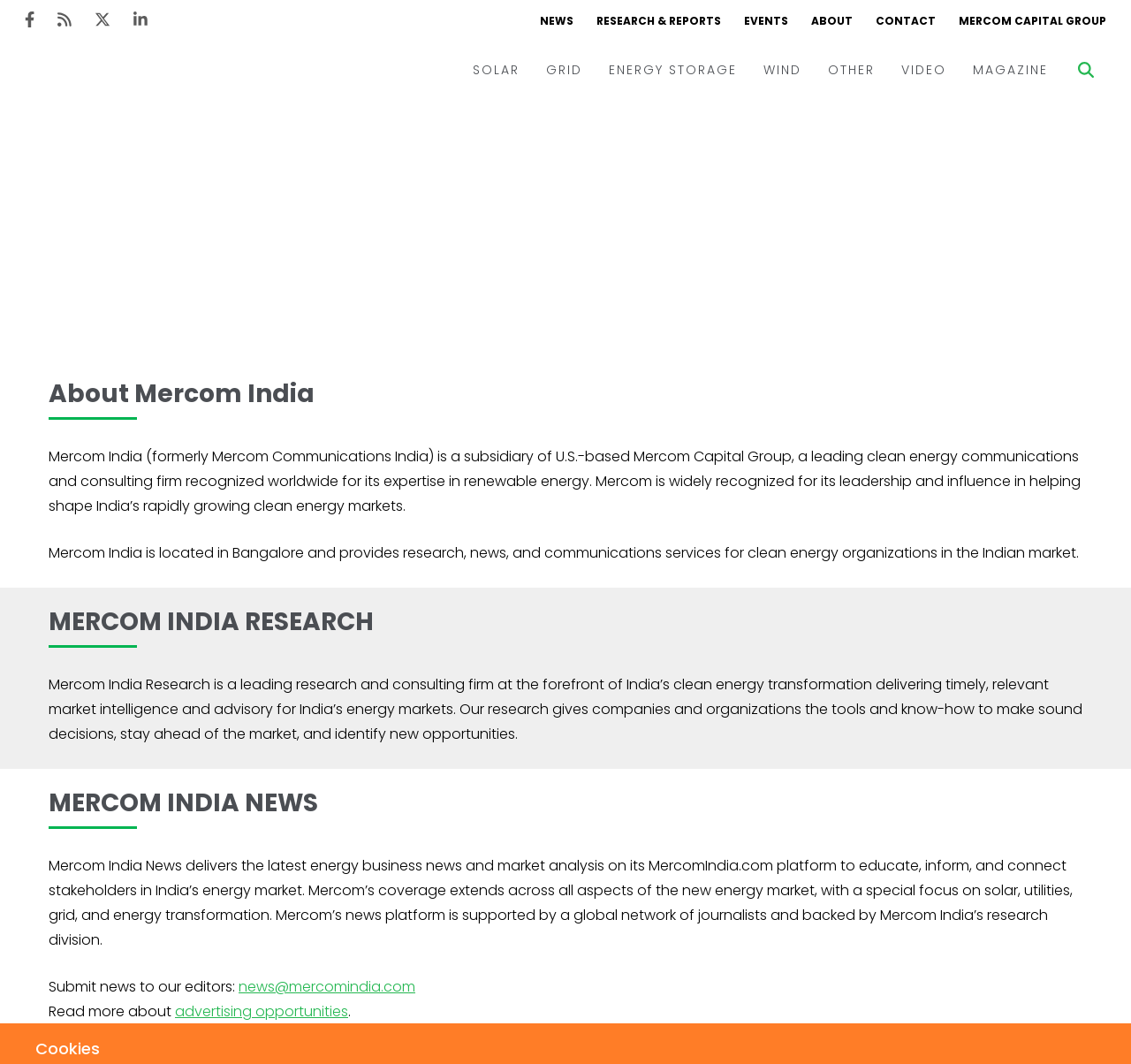What is the focus of Mercom India's research?
Can you offer a detailed and complete answer to this question?

I inferred this by reading the static text on the webpage, which mentions 'clean energy communications and consulting firm' and 'India's clean energy transformation'.